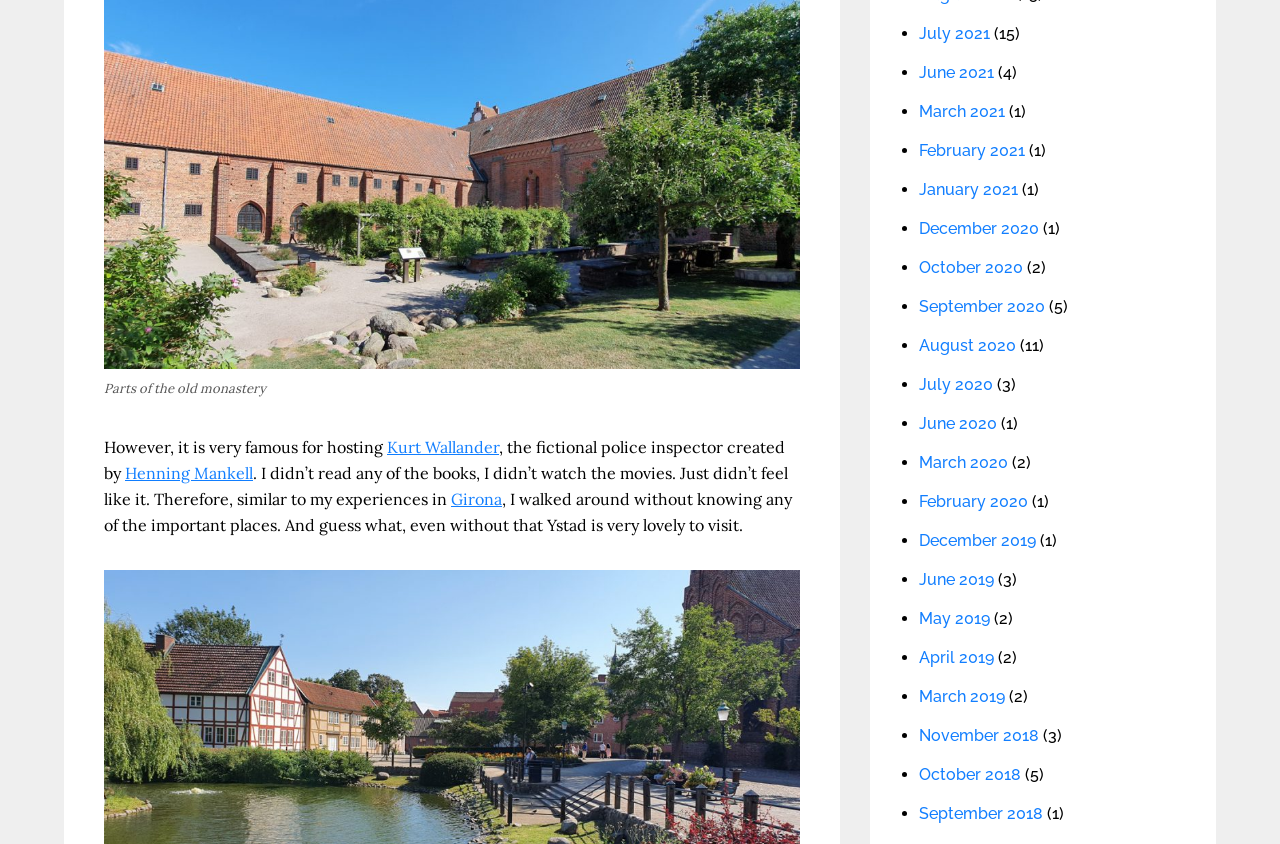Highlight the bounding box coordinates of the element you need to click to perform the following instruction: "Check the post from July 2021."

[0.718, 0.028, 0.774, 0.05]